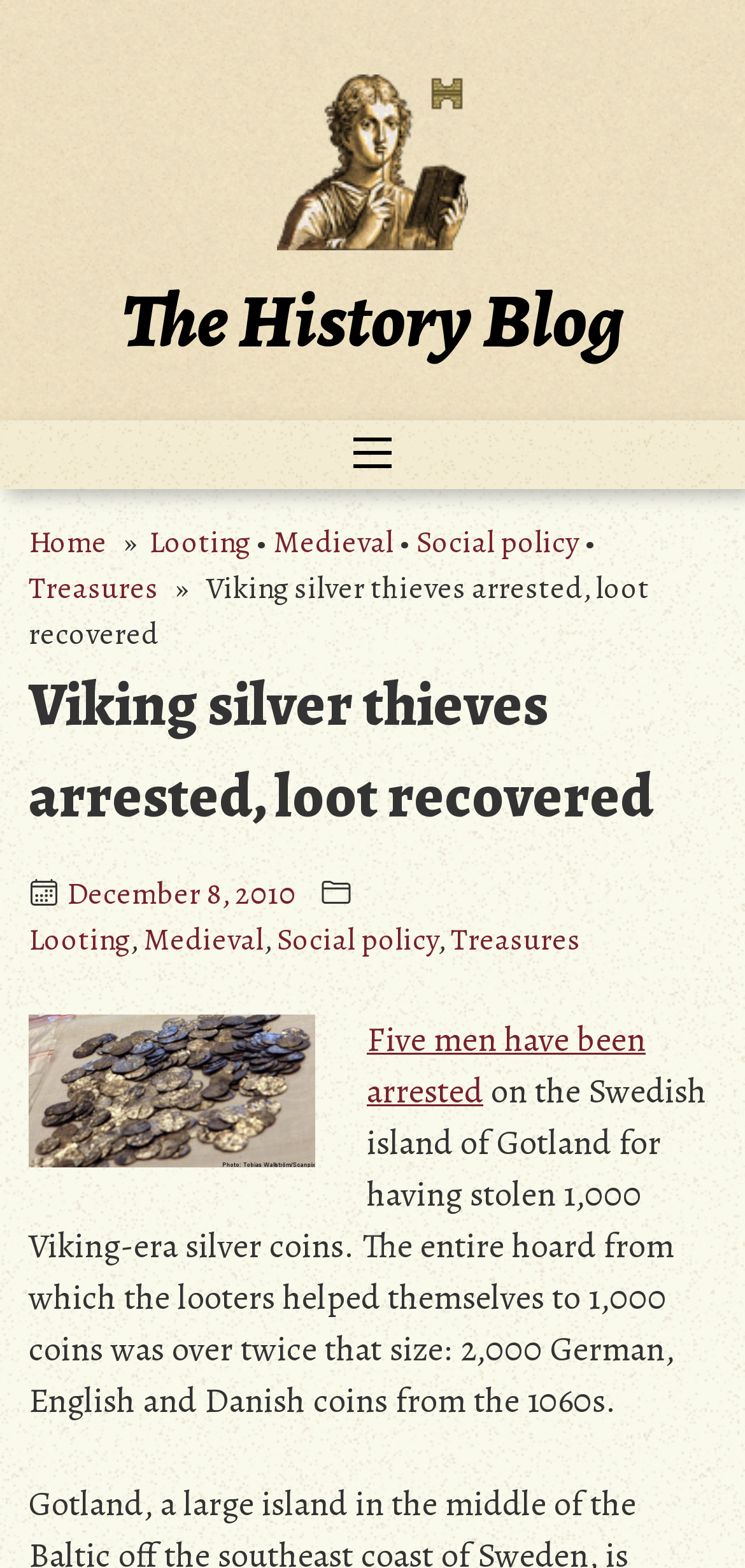Please identify the bounding box coordinates of the clickable area that will allow you to execute the instruction: "Toggle navigation".

[0.423, 0.268, 0.577, 0.312]